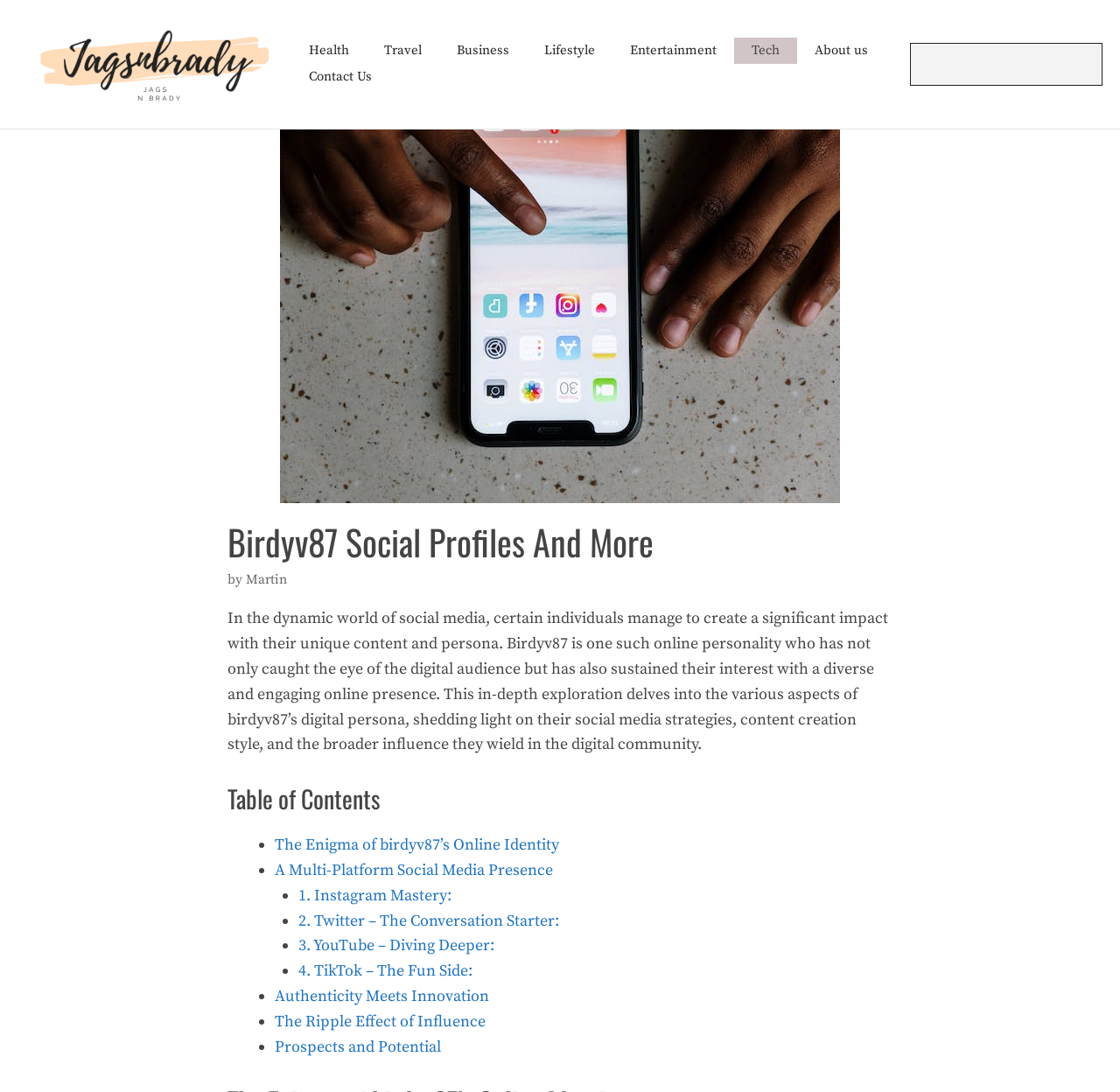Please provide a brief answer to the following inquiry using a single word or phrase:
What is the theme of the section 'The Ripple Effect of Influence'?

Influence